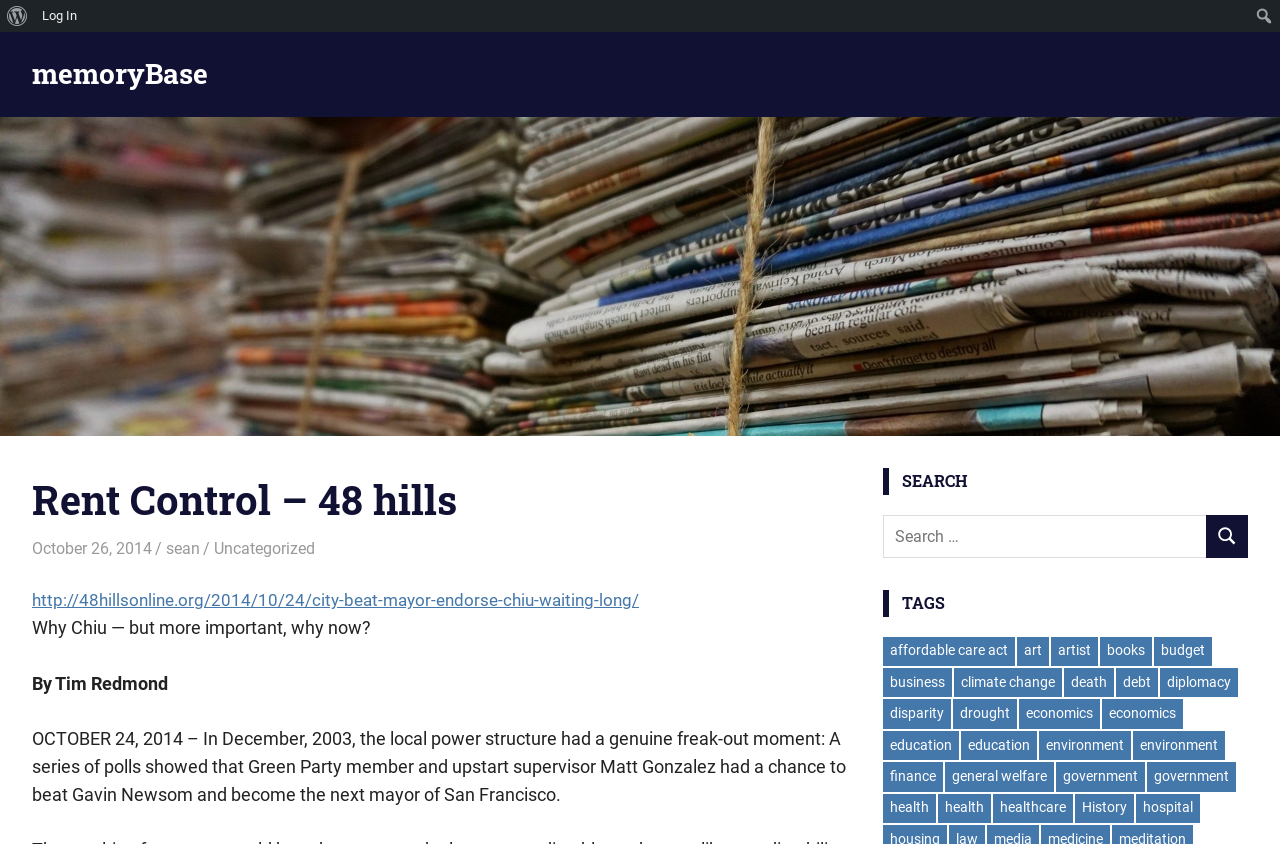Articulate a complete and detailed caption of the webpage elements.

This webpage is about "Rent Control" and appears to be a blog or news article page. At the top, there is a menu bar with options "About WordPress" and "Log In" on the left, and a search bar on the right. Below the menu bar, there is a header section with the title "Rent Control – 48 hills" and a link to the date "October 26, 2014". 

To the right of the header section, there is a link to the author "sean" and a category "Uncategorized". The main content of the page is an article with the title "Why Chiu — but more important, why now?" and a byline "By Tim Redmond". The article text is a lengthy passage discussing a topic related to rent control.

On the right side of the page, there are three sections: "SEARCH", "TAGS", and a list of tags with the number of items in each category. The "SEARCH" section has a search box and a "SEARCH" button. The "TAGS" section lists various tags, such as "affordable care act", "art", "artist", and many others, with the number of items in each category.

At the top of the page, there is also a logo or image related to "memoryBase" that spans the full width of the page.